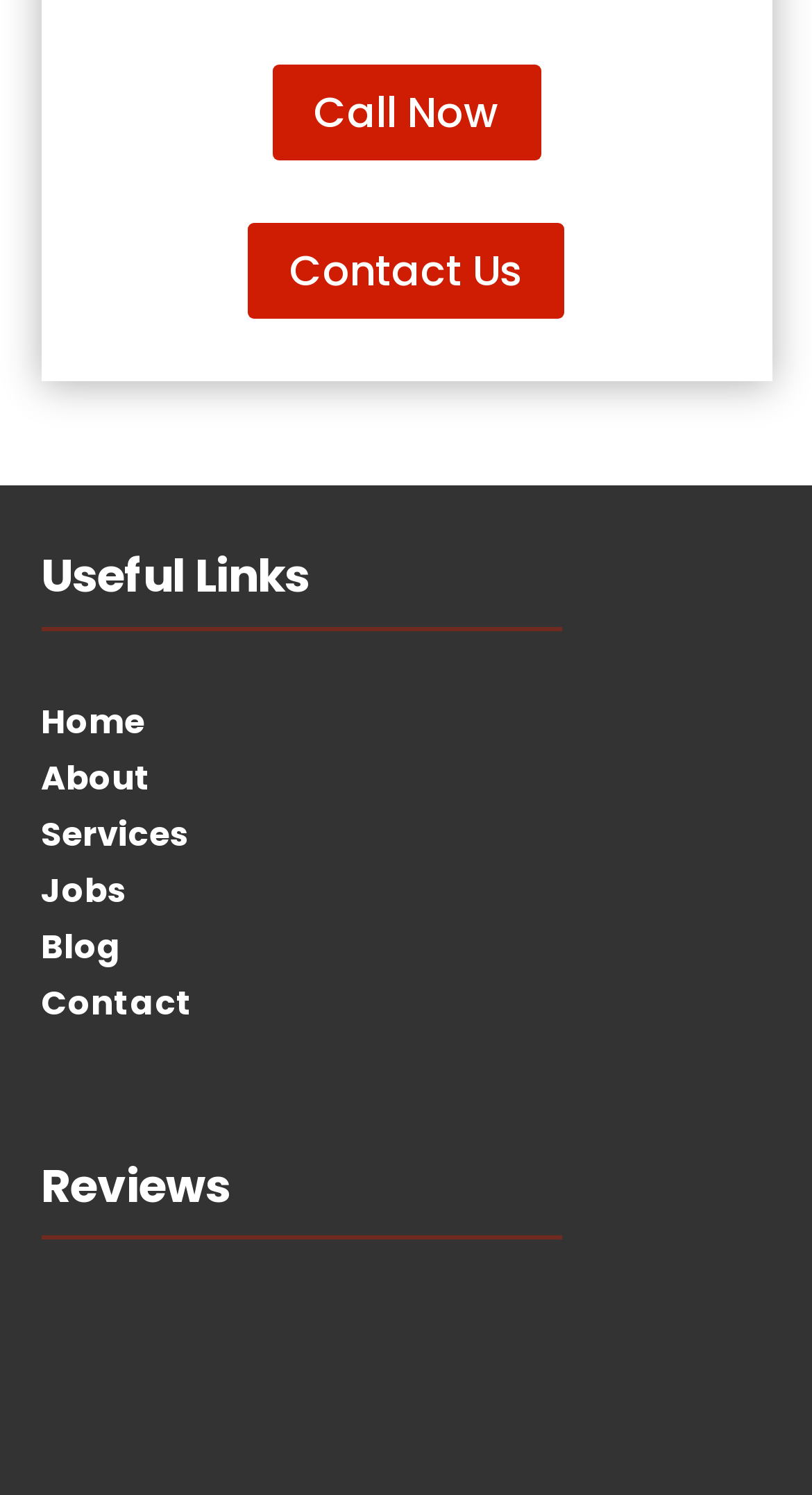Find the bounding box coordinates of the element's region that should be clicked in order to follow the given instruction: "Read About page". The coordinates should consist of four float numbers between 0 and 1, i.e., [left, top, right, bottom].

[0.05, 0.504, 0.186, 0.536]